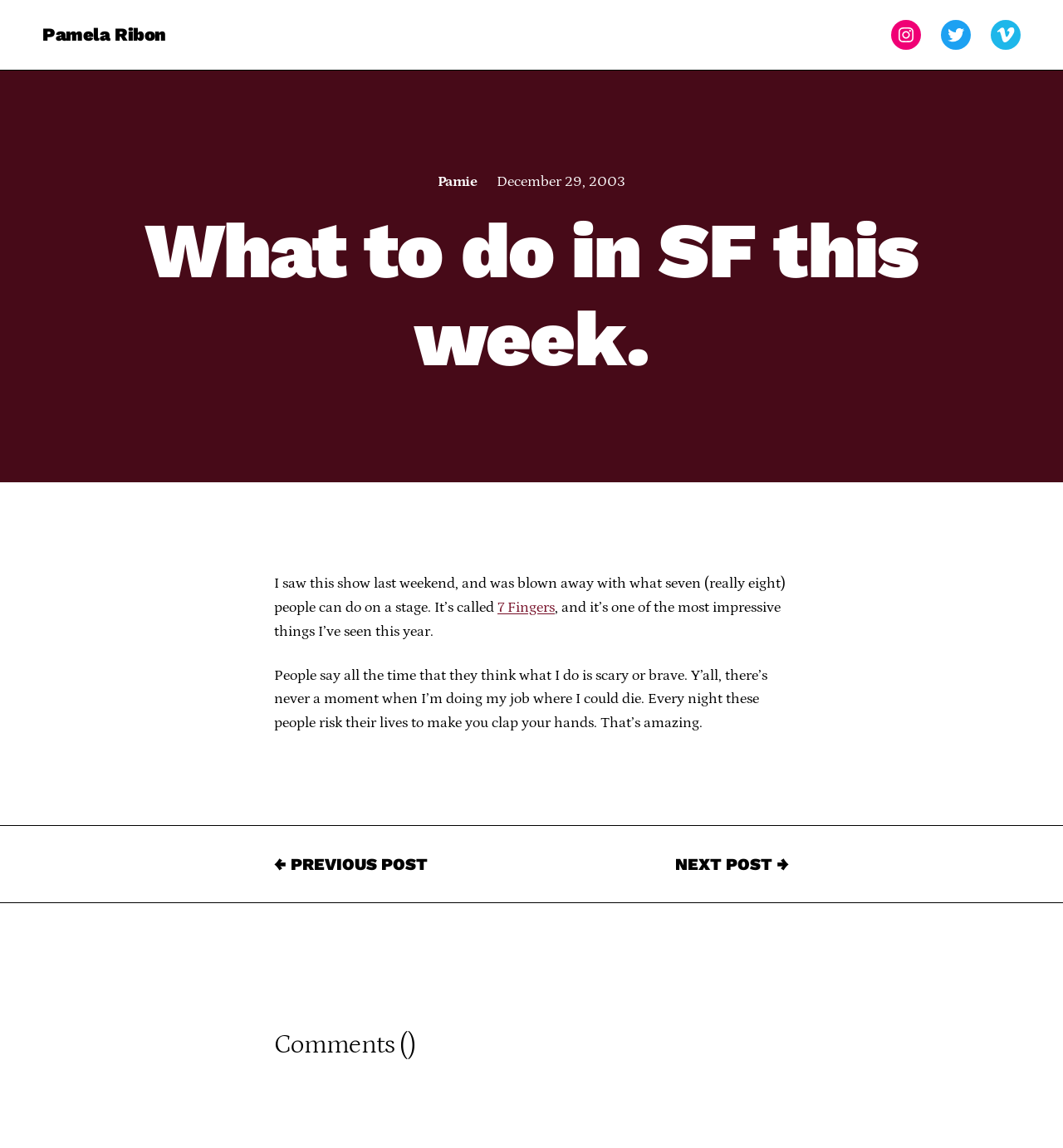Please identify the bounding box coordinates of the element's region that needs to be clicked to fulfill the following instruction: "Go to About Us page". The bounding box coordinates should consist of four float numbers between 0 and 1, i.e., [left, top, right, bottom].

None